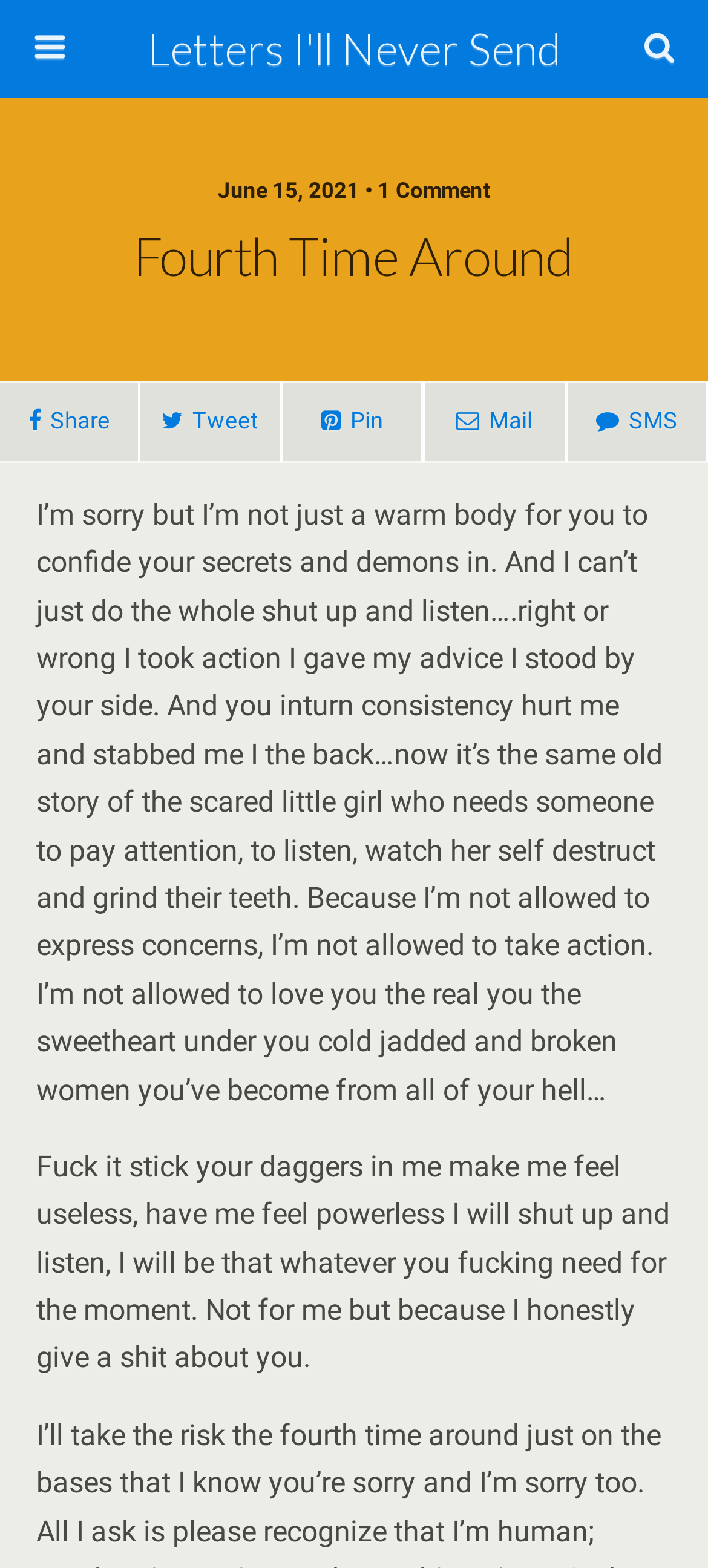Based on the image, provide a detailed and complete answer to the question: 
How many comments does the post have?

I found the number of comments by looking at the StaticText element with the content 'June 15, 2021 • 1 Comment' which is located at the top of the webpage.